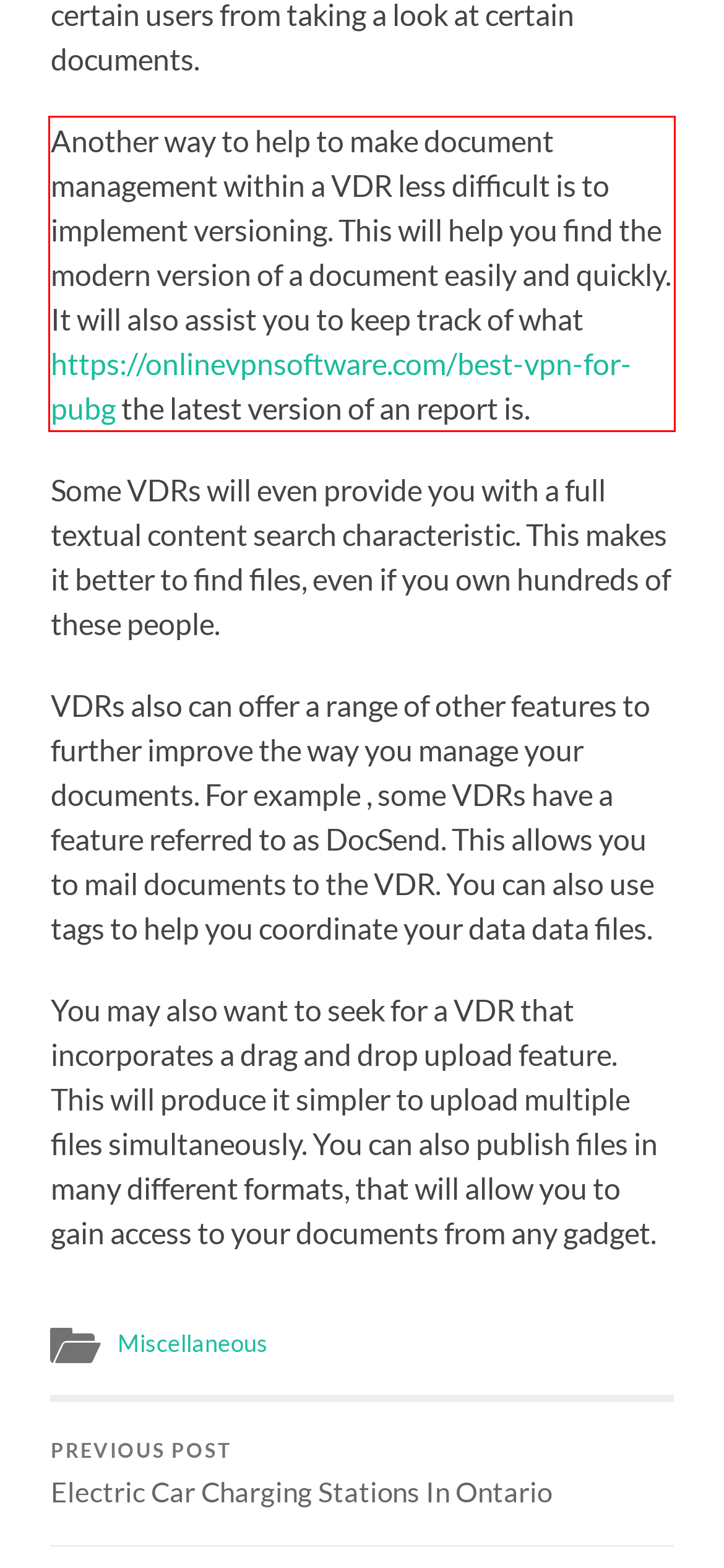You are presented with a webpage screenshot featuring a red bounding box. Perform OCR on the text inside the red bounding box and extract the content.

Another way to help to make document management within a VDR less difficult is to implement versioning. This will help you find the modern version of a document easily and quickly. It will also assist you to keep track of what https://onlinevpnsoftware.com/best-vpn-for-pubg the latest version of an report is.